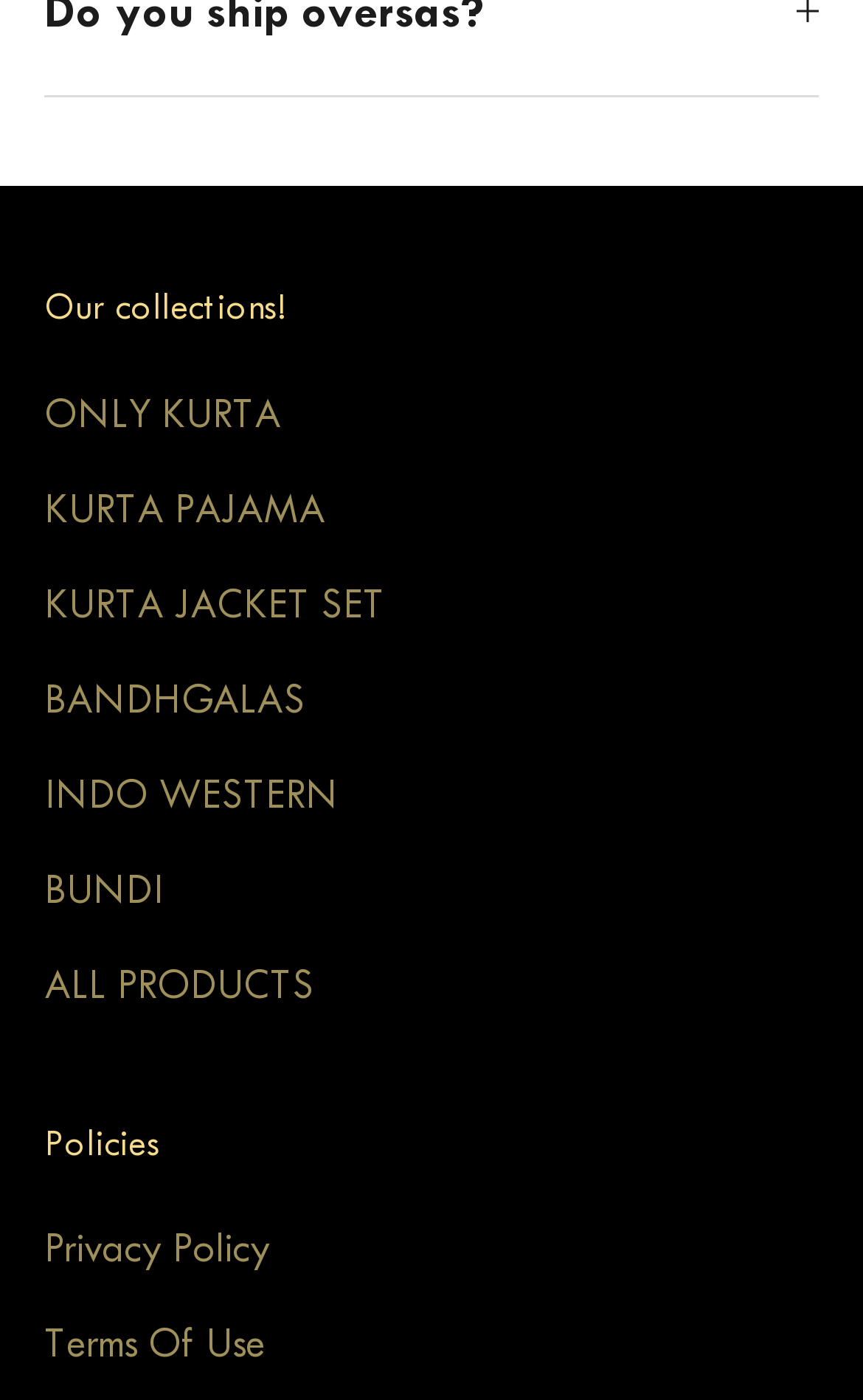Extract the bounding box of the UI element described as: "Terms Of Use".

[0.051, 0.943, 0.308, 0.977]